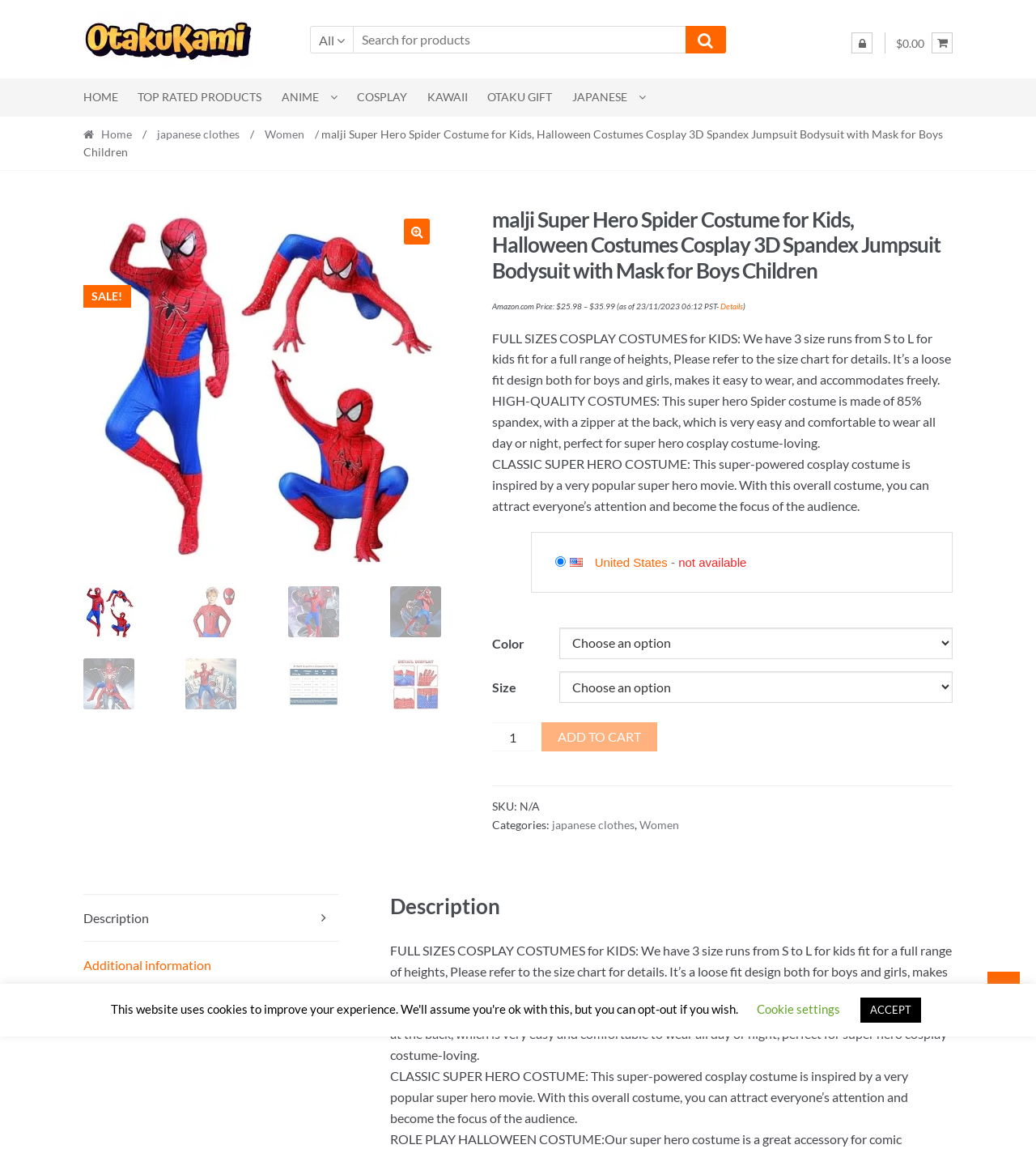Please identify and generate the text content of the webpage's main heading.

malji Super Hero Spider Costume for Kids, Halloween Costumes Cosplay 3D Spandex Jumpsuit Bodysuit with Mask for Boys Children